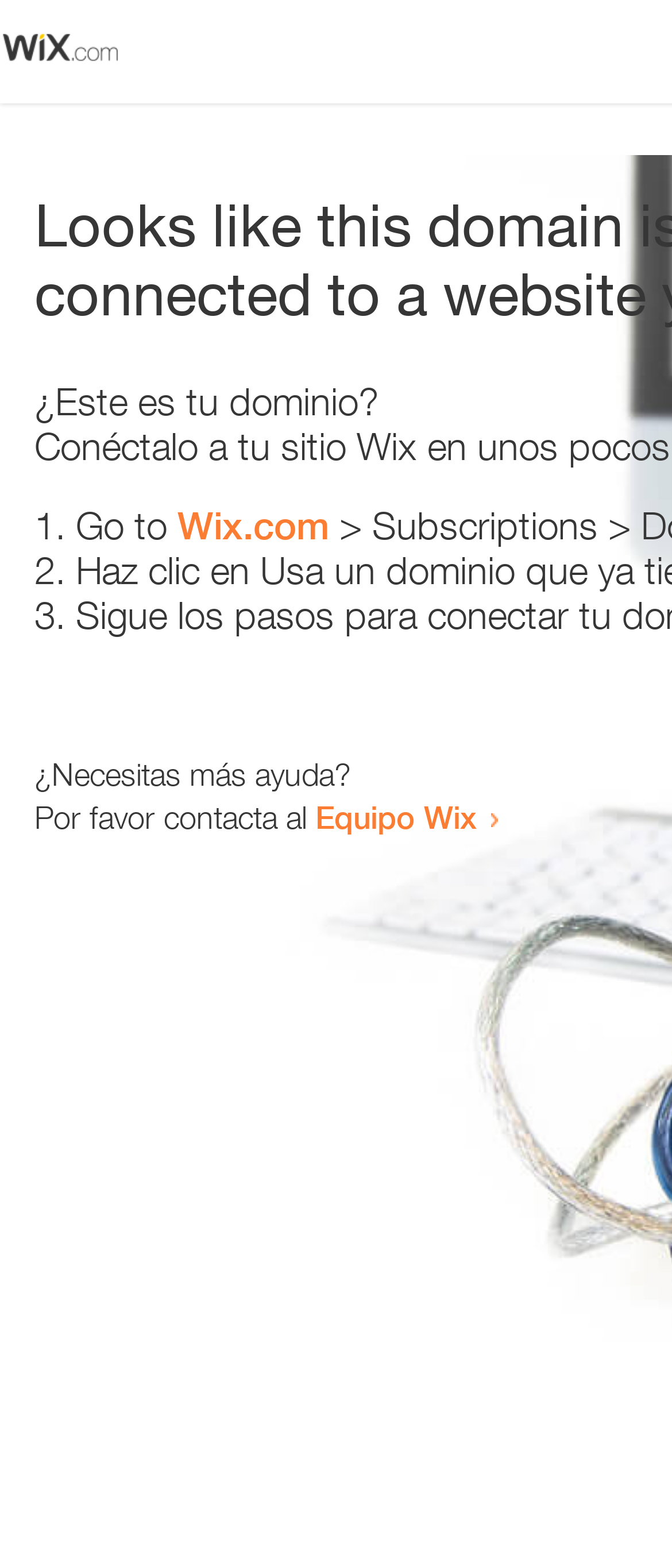Who should the user contact for help?
Based on the visual, give a brief answer using one word or a short phrase.

Equipo Wix